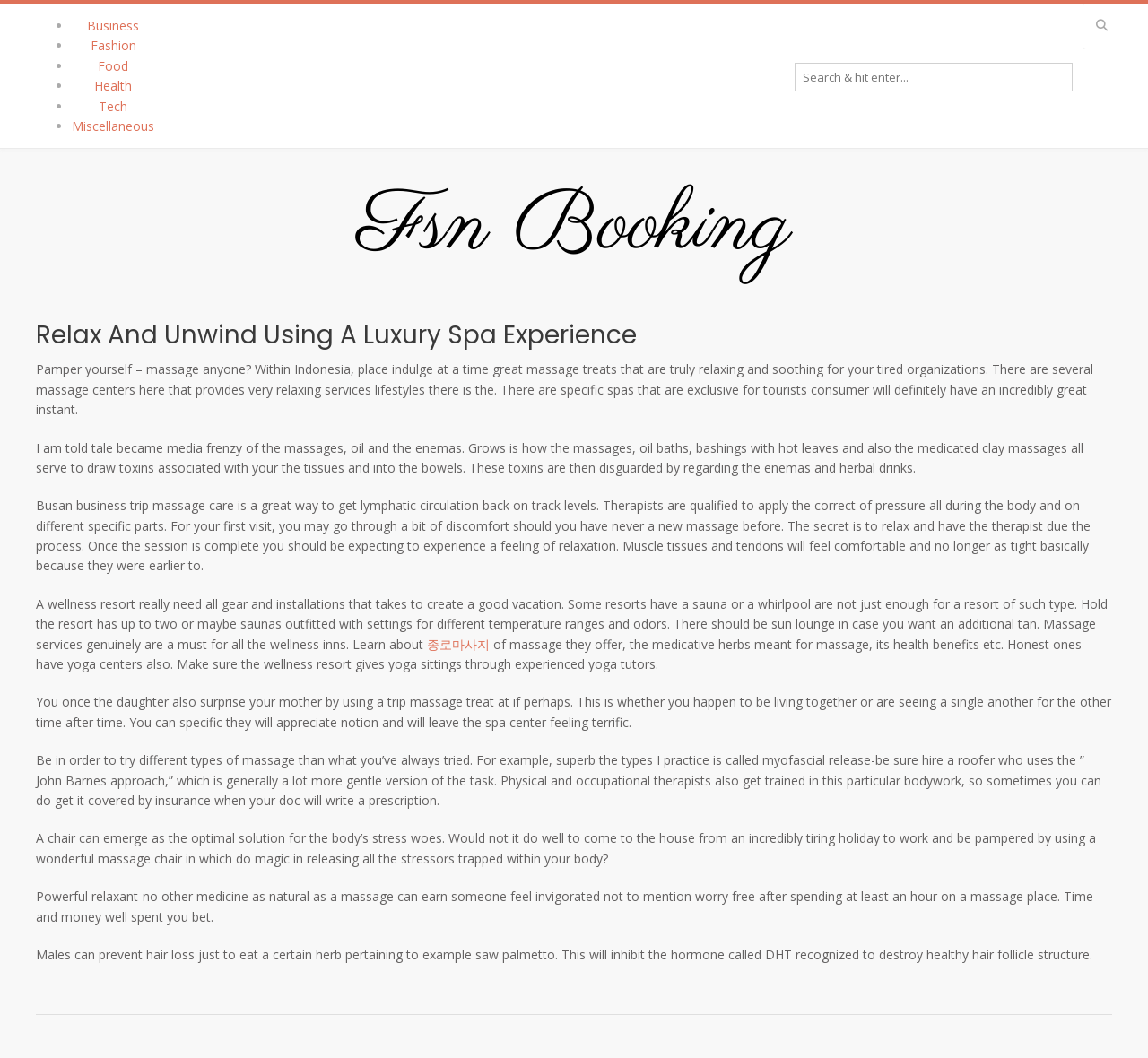Provide the bounding box coordinates of the HTML element described by the text: "name="s" placeholder="Search & hit enter..."". The coordinates should be in the format [left, top, right, bottom] with values between 0 and 1.

[0.692, 0.059, 0.934, 0.087]